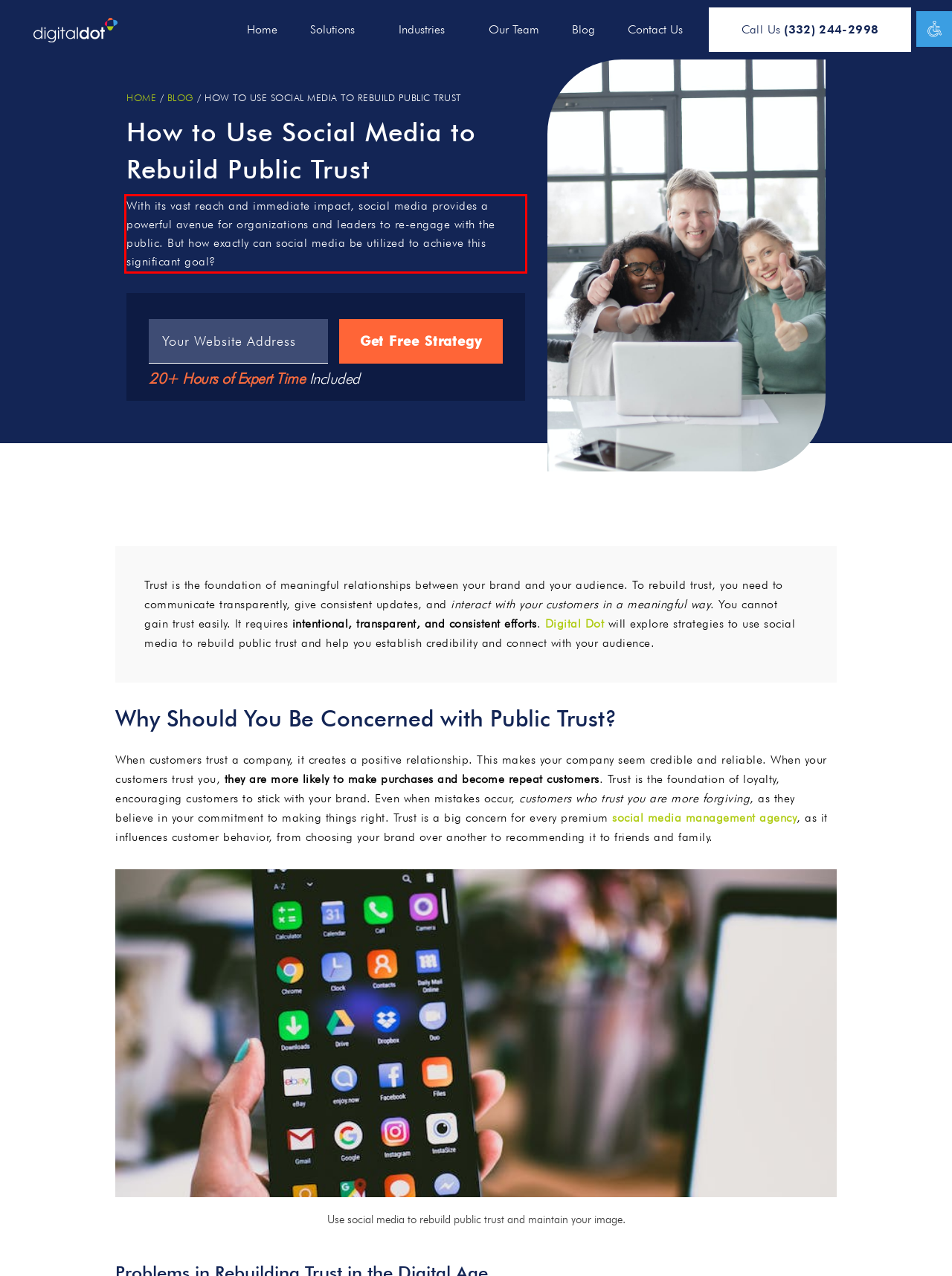Please identify the text within the red rectangular bounding box in the provided webpage screenshot.

With its vast reach and immediate impact, social media provides a powerful avenue for organizations and leaders to re-engage with the public. But how exactly can social media be utilized to achieve this significant goal?